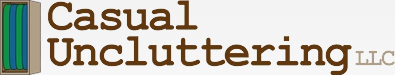Look at the image and answer the question in detail:
What does the addition of 'LLC' emphasize?

The caption states that the addition of 'LLC' in a smaller font style emphasizes the professional aspect of the brand, indicating that the company is a legitimate and professional entity.